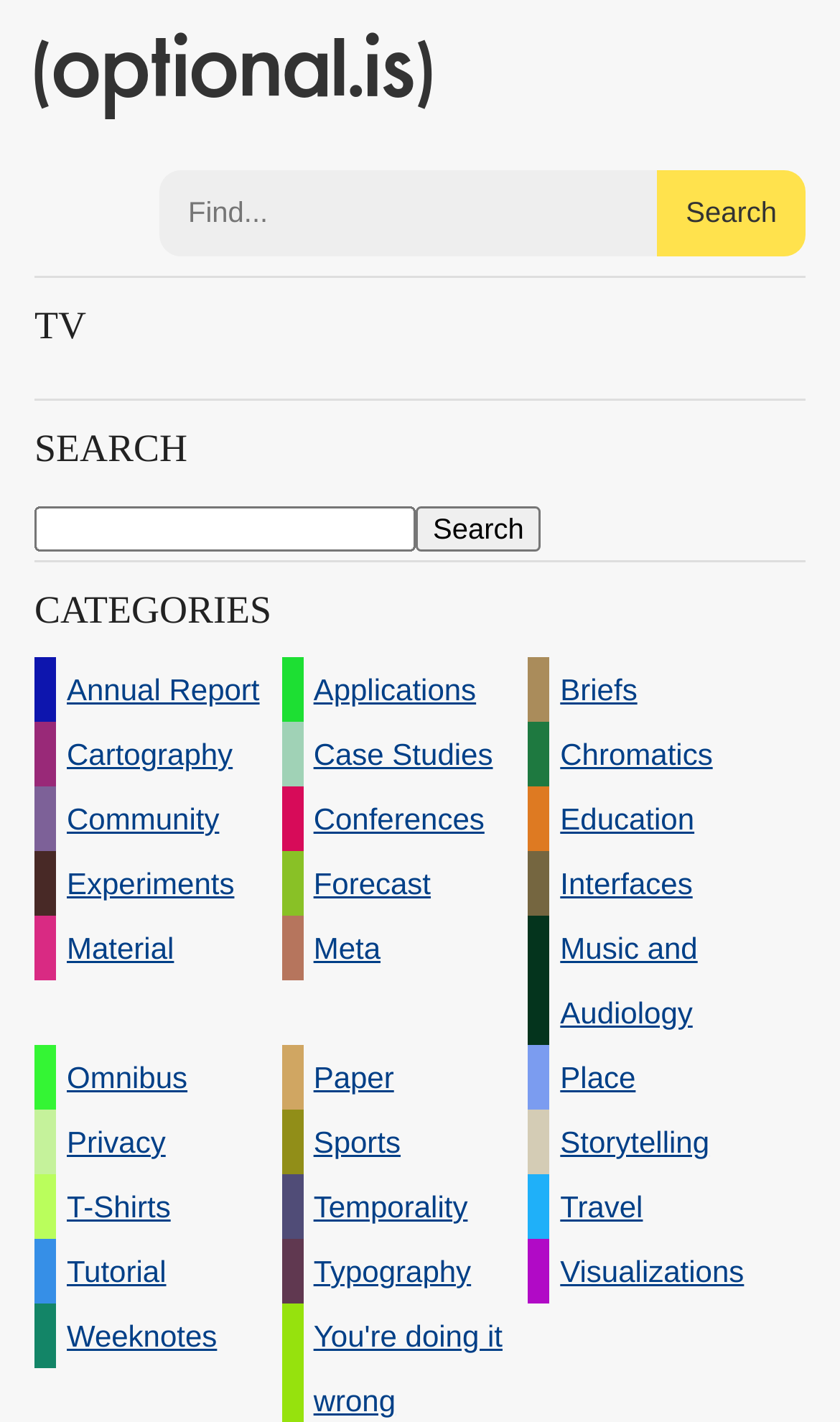Use a single word or phrase to answer this question: 
Is there a search function?

Yes